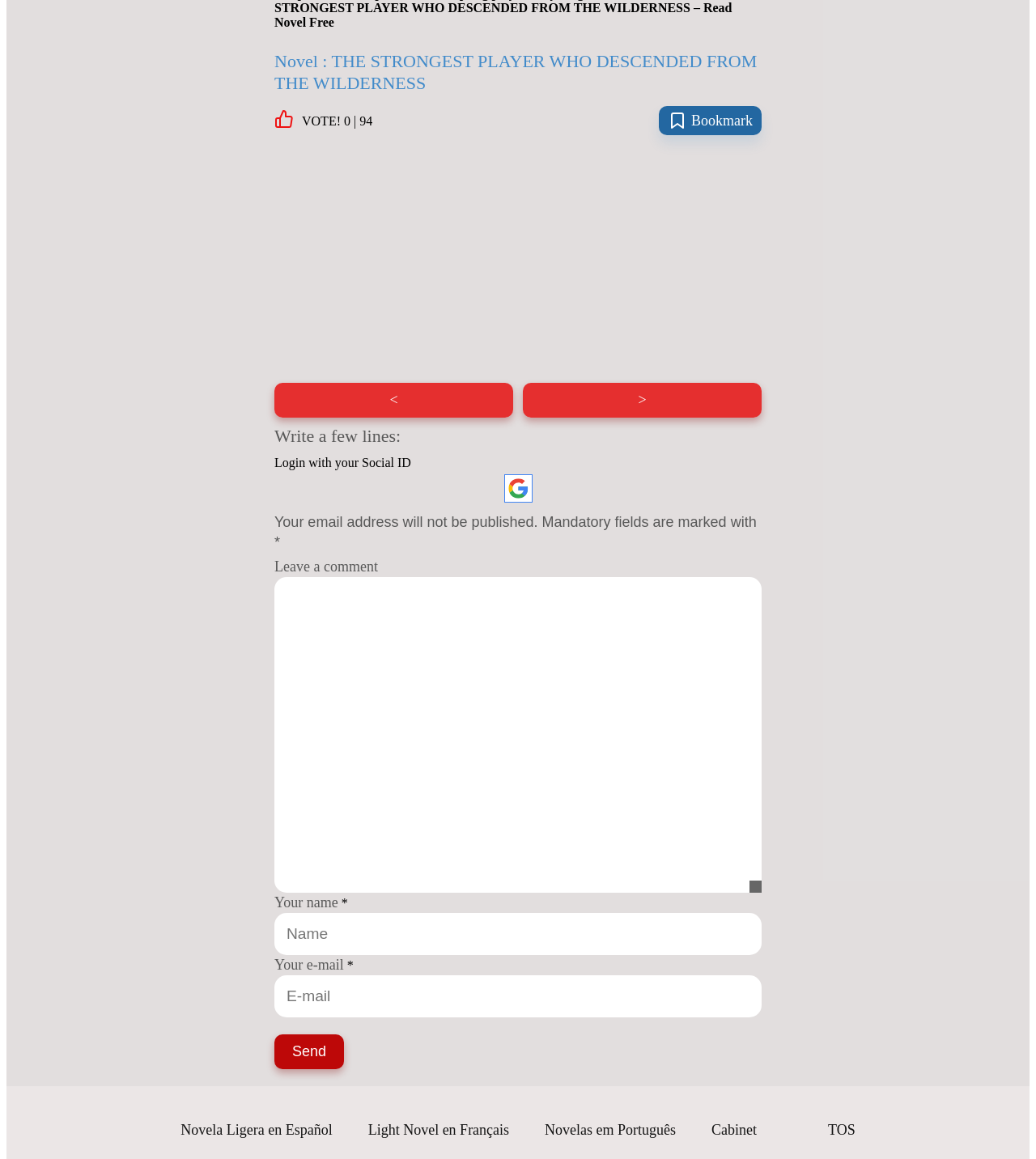What is required to leave a comment?
Analyze the screenshot and provide a detailed answer to the question.

The question asks for what is required to leave a comment, which can be found in the required textbox elements for 'Your name' and 'Your e-mail' at the bottom of the webpage.